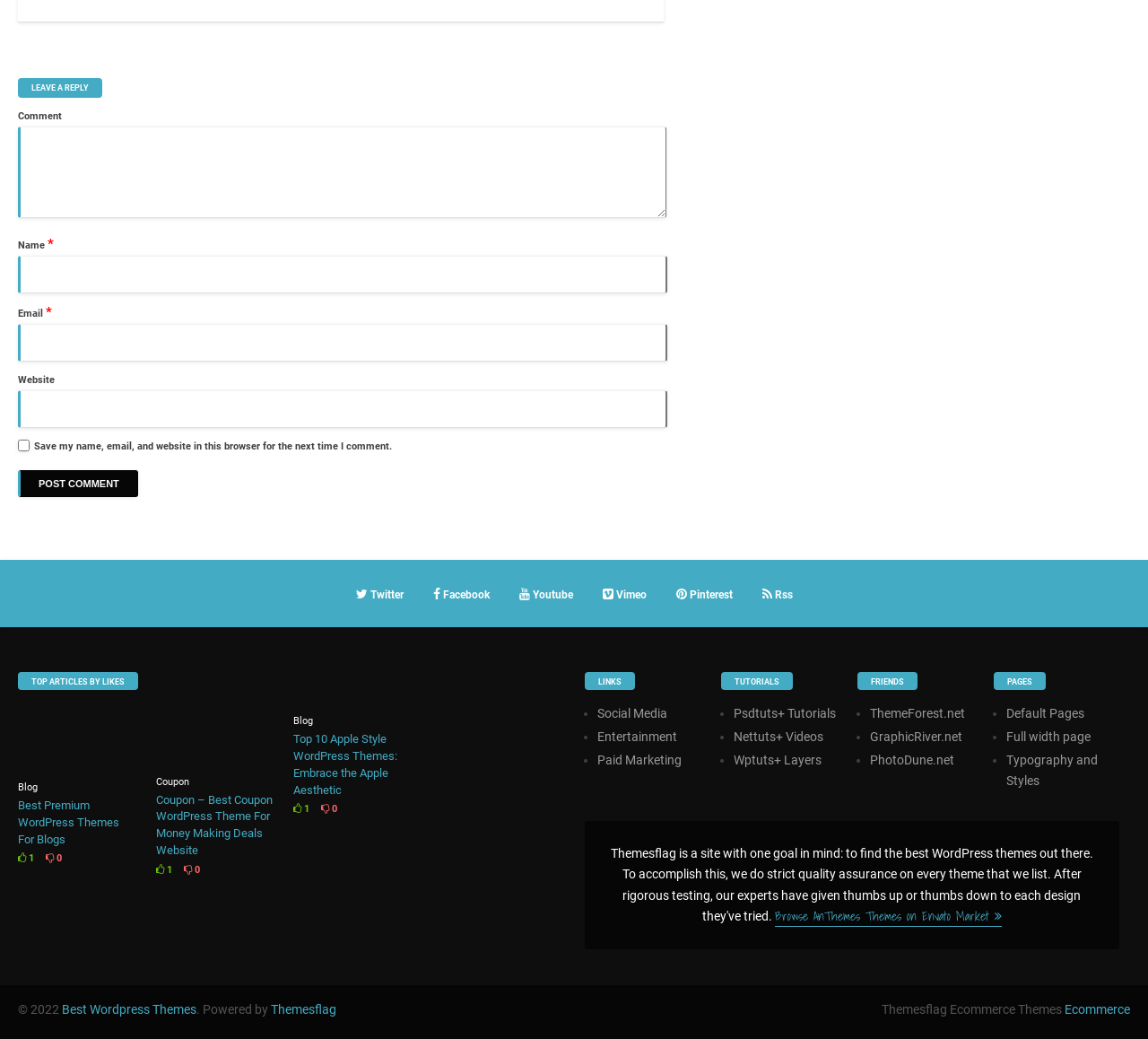For the given element description Typography and Styles, determine the bounding box coordinates of the UI element. The coordinates should follow the format (top-left x, top-left y, bottom-right x, bottom-right y) and be within the range of 0 to 1.

[0.876, 0.725, 0.956, 0.758]